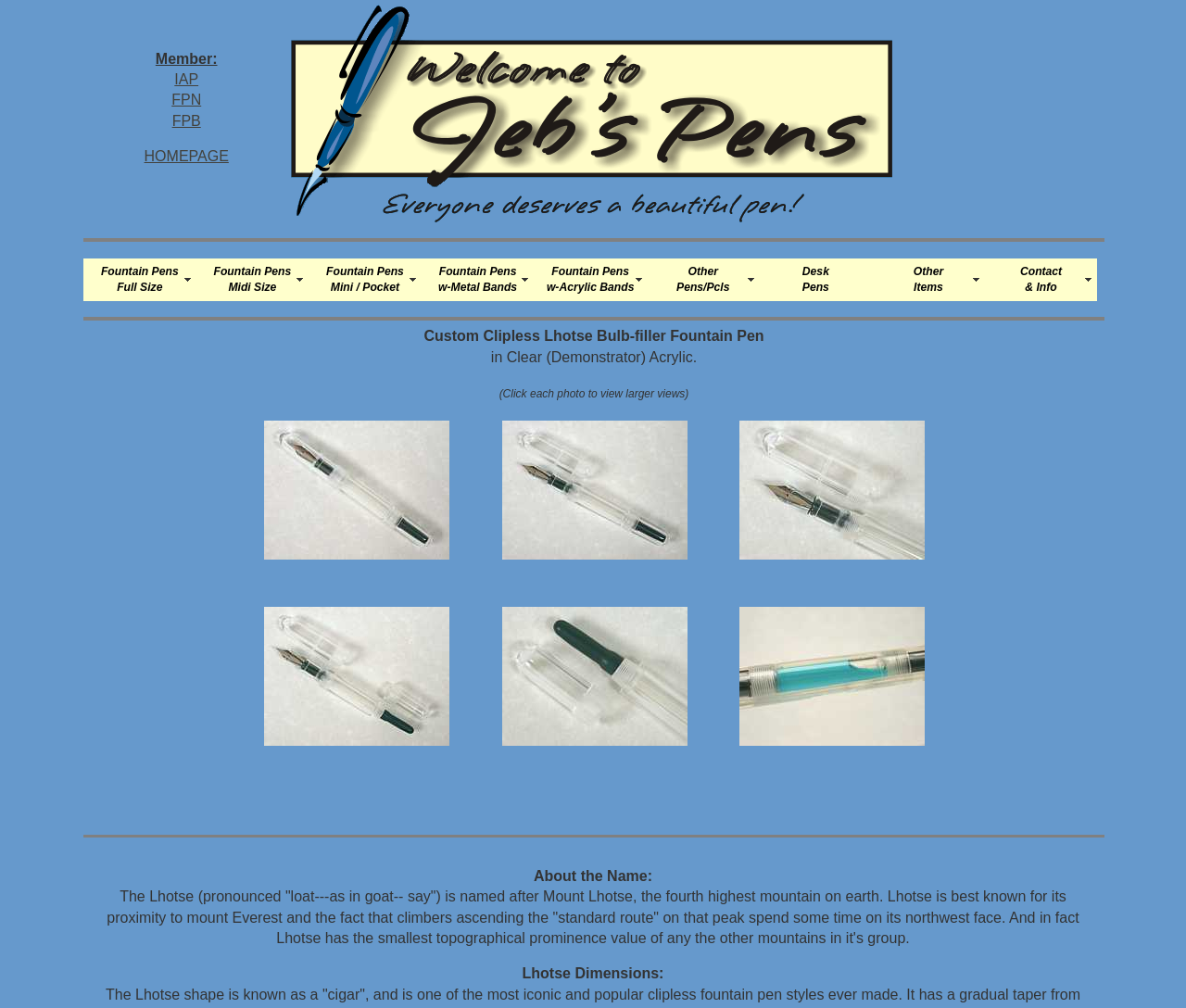Please locate the bounding box coordinates of the region I need to click to follow this instruction: "View paper by José Escolano".

None